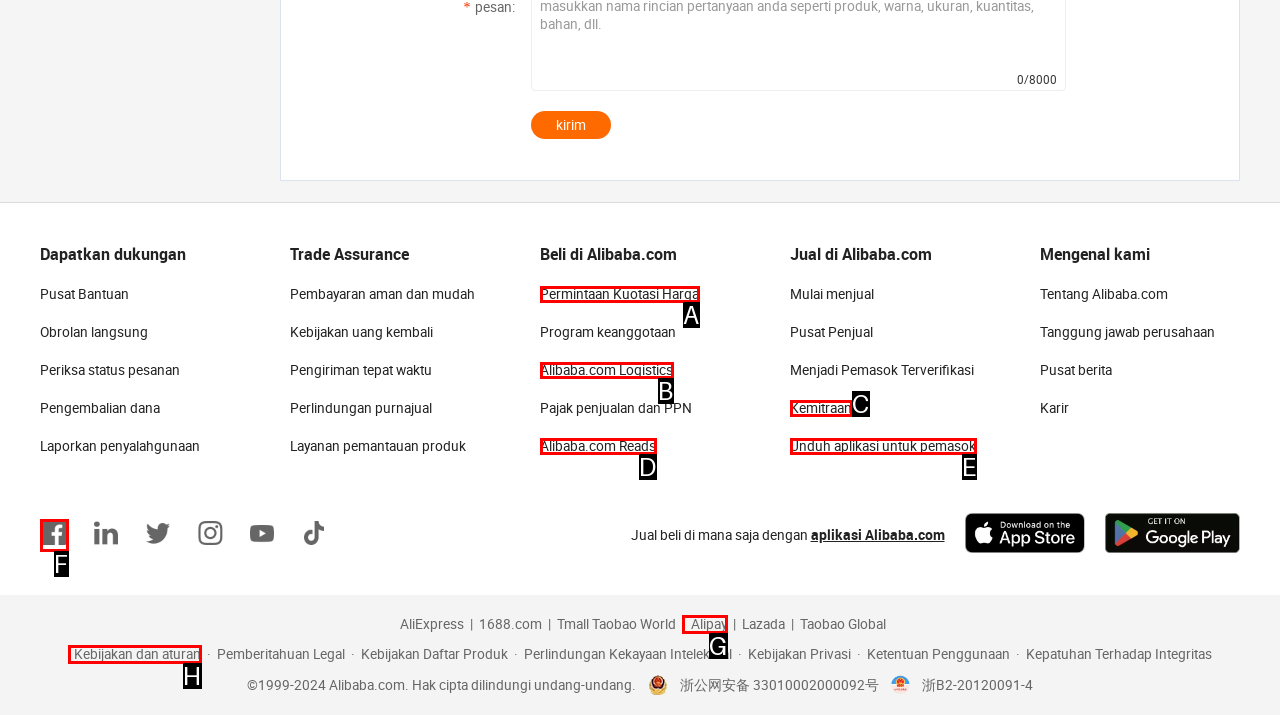Based on the description: About Shme, select the HTML element that fits best. Provide the letter of the matching option.

None